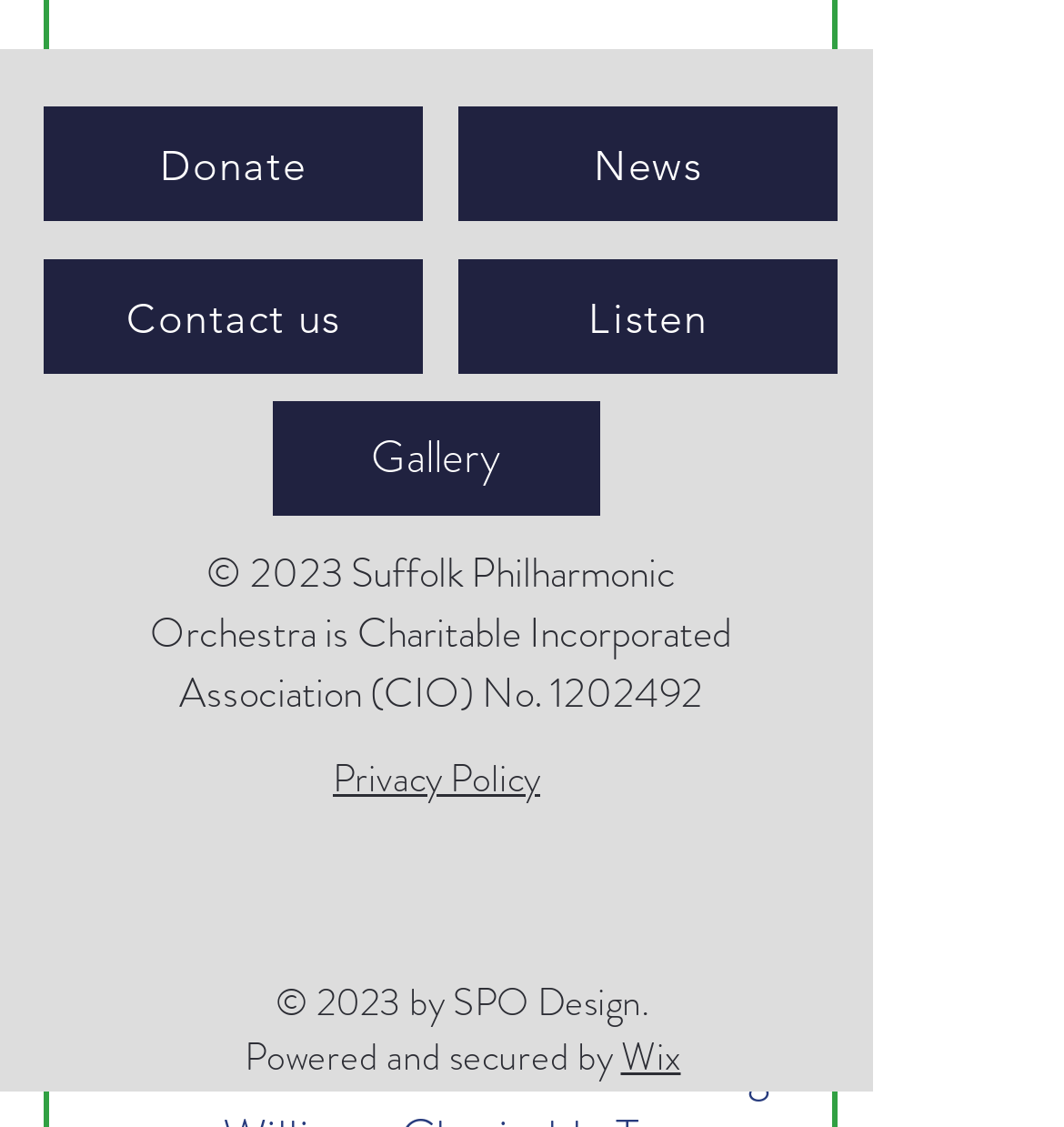How many navigation links are there?
Based on the screenshot, provide a one-word or short-phrase response.

5